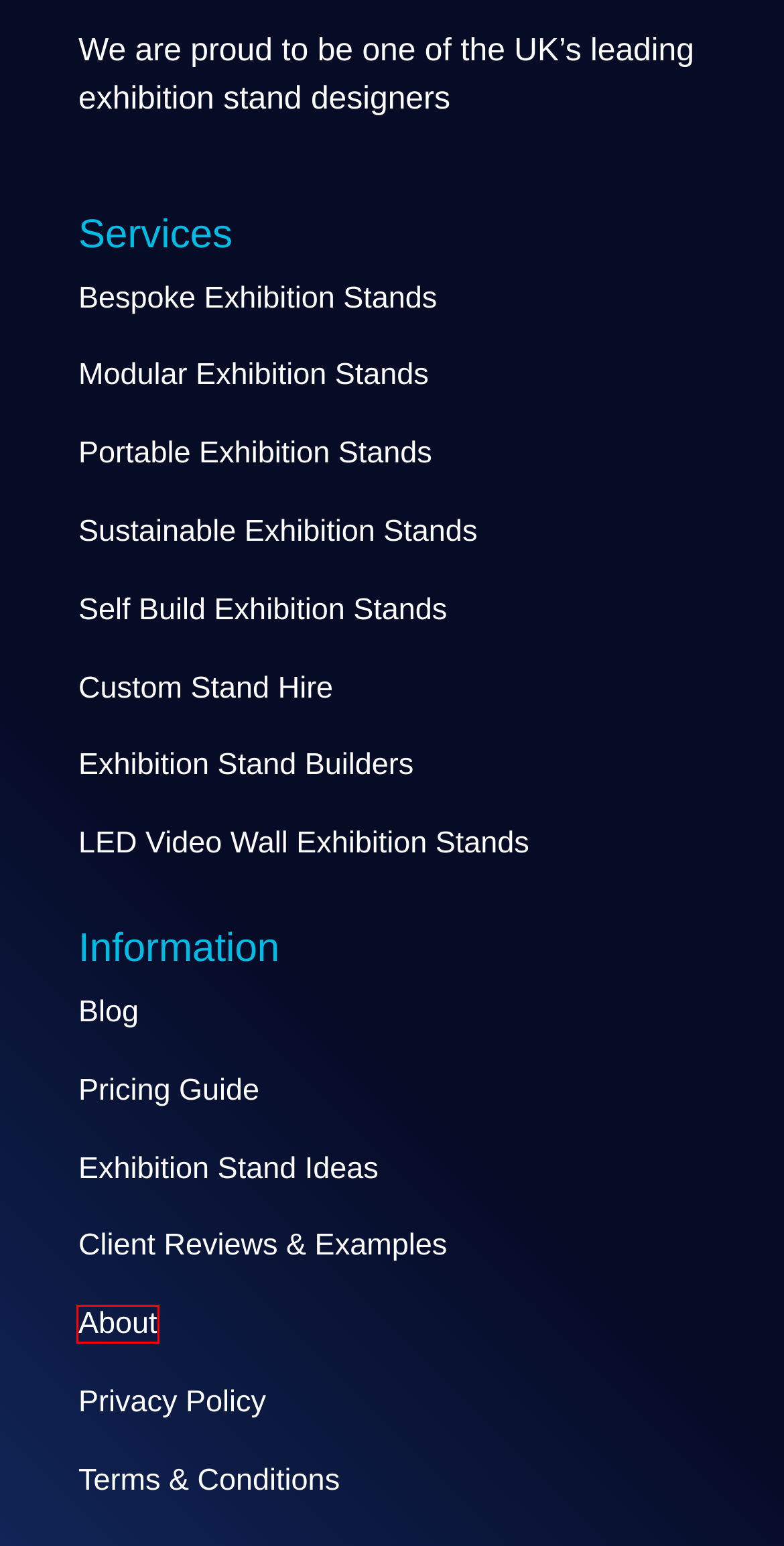Examine the screenshot of the webpage, which has a red bounding box around a UI element. Select the webpage description that best fits the new webpage after the element inside the red bounding box is clicked. Here are the choices:
A. Self Build Exhibition Stands - Full Training Provided
B. Modular Exhibition Stands - Bespoke Design - Free 3D Visuals
C. Privacy Policy - Plus Exhibition Stands
D. About Plus Exhibition: UK's Best Exhibition Stand Builders
E. Exhibition Stand Hire - Plus Exhibition Stands
F. Plus Exhibition Blog | Plus Exhibition Stands
G. Terms and Conditions - Plus Exhibition Stands
H. LED Video Wall Exhibition Stands

D